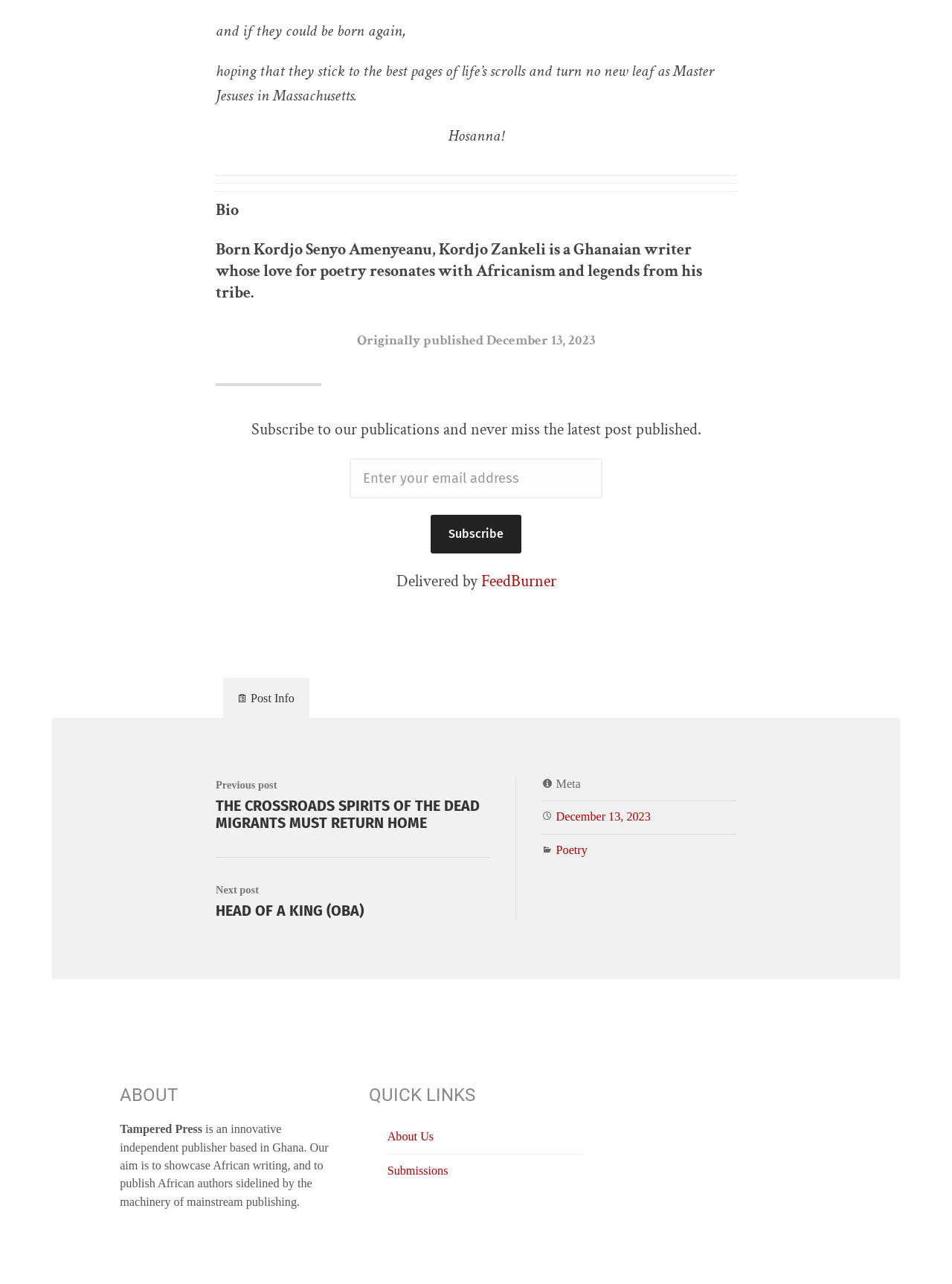Analyze the image and answer the question with as much detail as possible: 
What is the publisher's name?

The publisher's name is mentioned at the bottom of the webpage, which states 'Tampered Press is an innovative independent publisher based in Ghana...'.